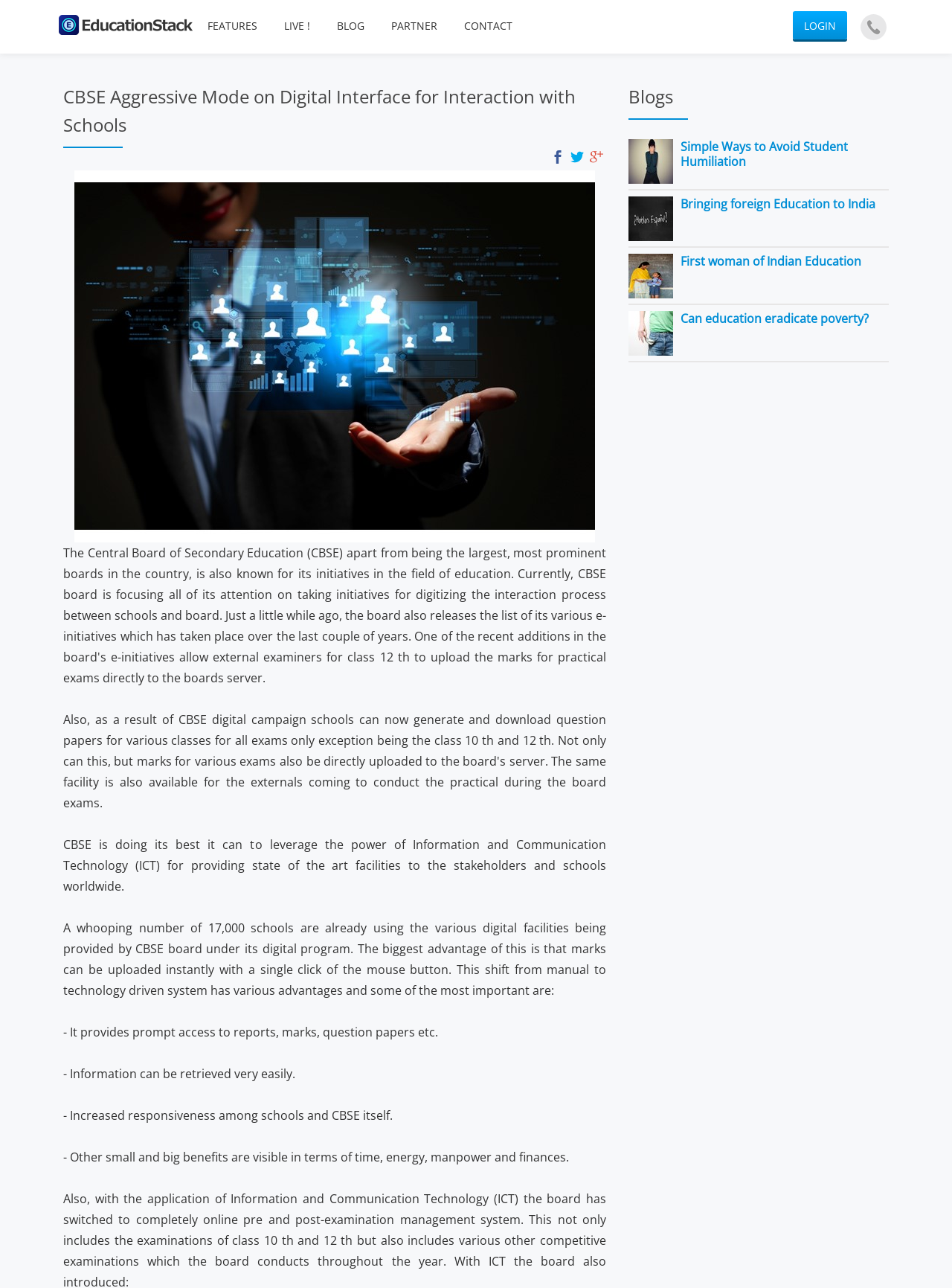What is the topic of the blog post with the image 'Humiliation'?
Using the visual information, reply with a single word or short phrase.

Student Humiliation